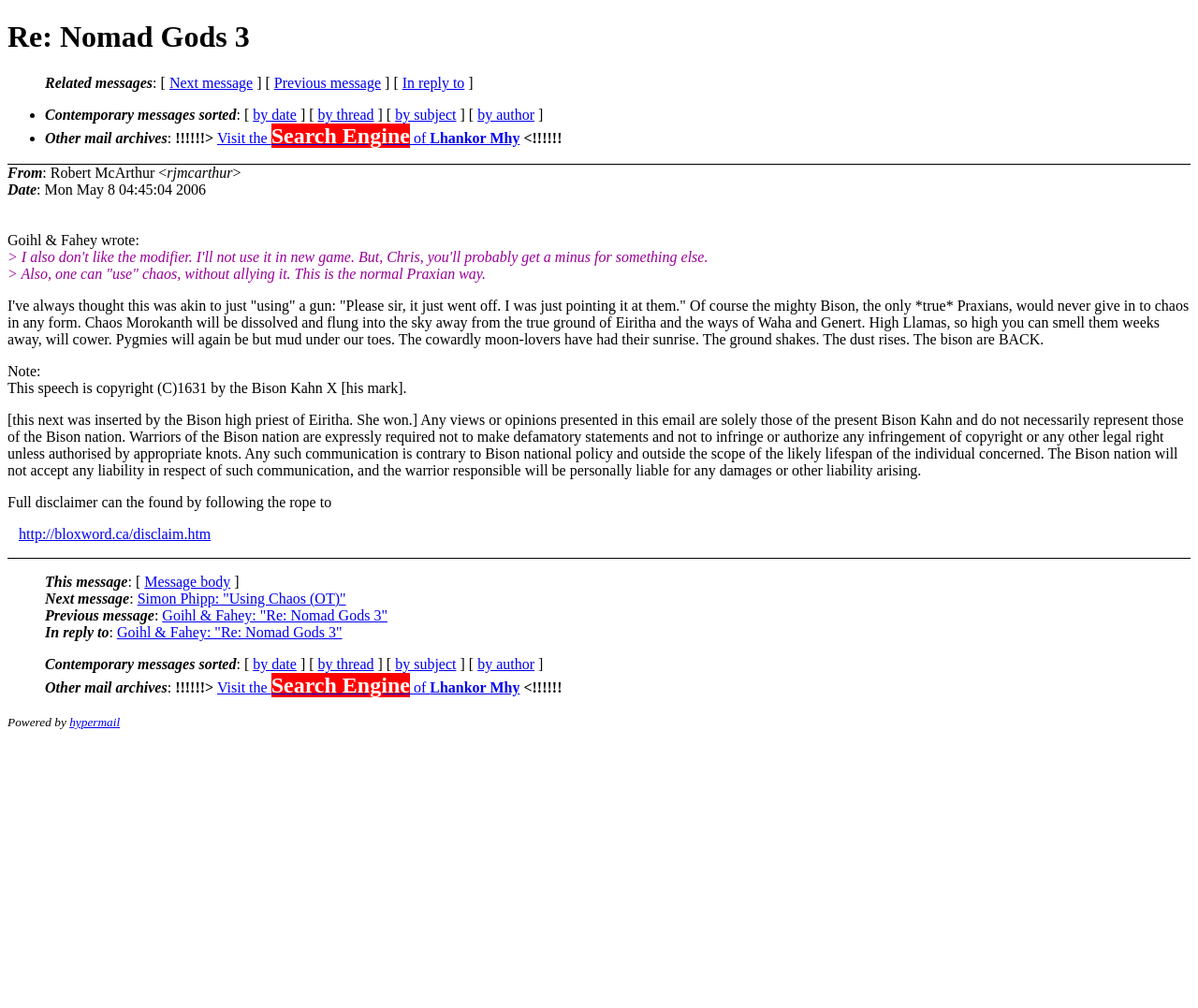Explain the contents of the webpage comprehensively.

This webpage appears to be a forum post or email thread from the GloranthaBoard, specifically a response from Robert McArthur on May 8, 2006. 

At the top of the page, there is a heading "Re: Nomad Gods 3" followed by a list of sorting options, including "by date", "by thread", "by subject", and "by author". 

Below this, there is a section with two list markers, each containing a term and a description. The first term is "Contemporary messages sorted" and the second is "Other mail archives". 

Following this, there is a section with information about the sender, Robert McArthur, including his email address and the date of the message. 

The main content of the page is a quote from Goihl & Fahey, followed by a response from Robert McArthur. The response is a lengthy passage discussing the use of chaos in the context of Praxian culture and mythology. 

The passage is interrupted by a note stating that the speech is copyrighted by the Bison Kahn X. 

After the passage, there is a disclaimer stating that the views expressed are those of the individual and not the Bison nation, and that warriors are not authorized to make defamatory statements or infringe on copyrights. 

Finally, at the bottom of the page, there is a link to a full disclaimer and a statement indicating that the page is powered by hypermail.